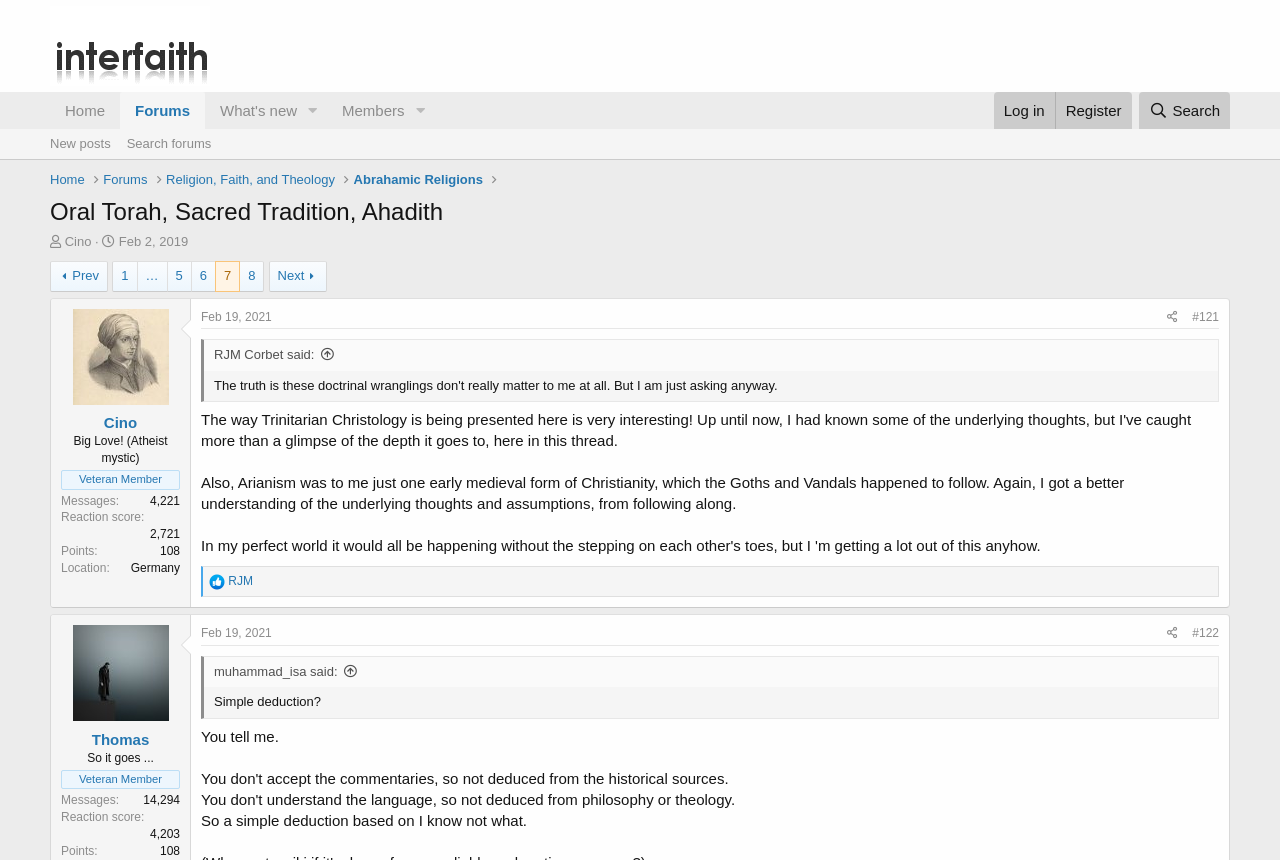Please answer the following question using a single word or phrase: 
What is the reaction score of the user Cino?

2,721